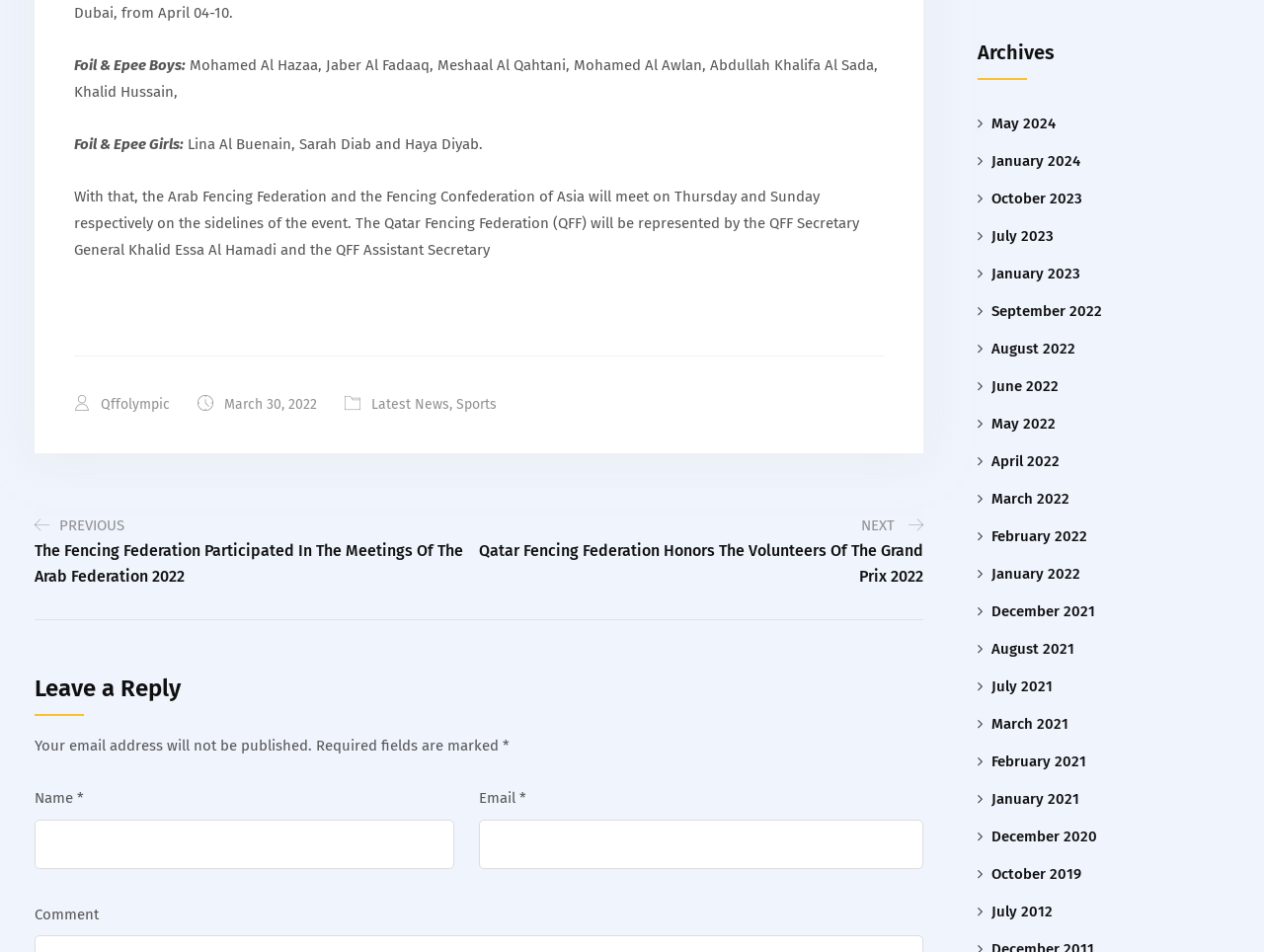What is the date of the event mentioned in the article?
Based on the visual, give a brief answer using one word or a short phrase.

March 30, 2022